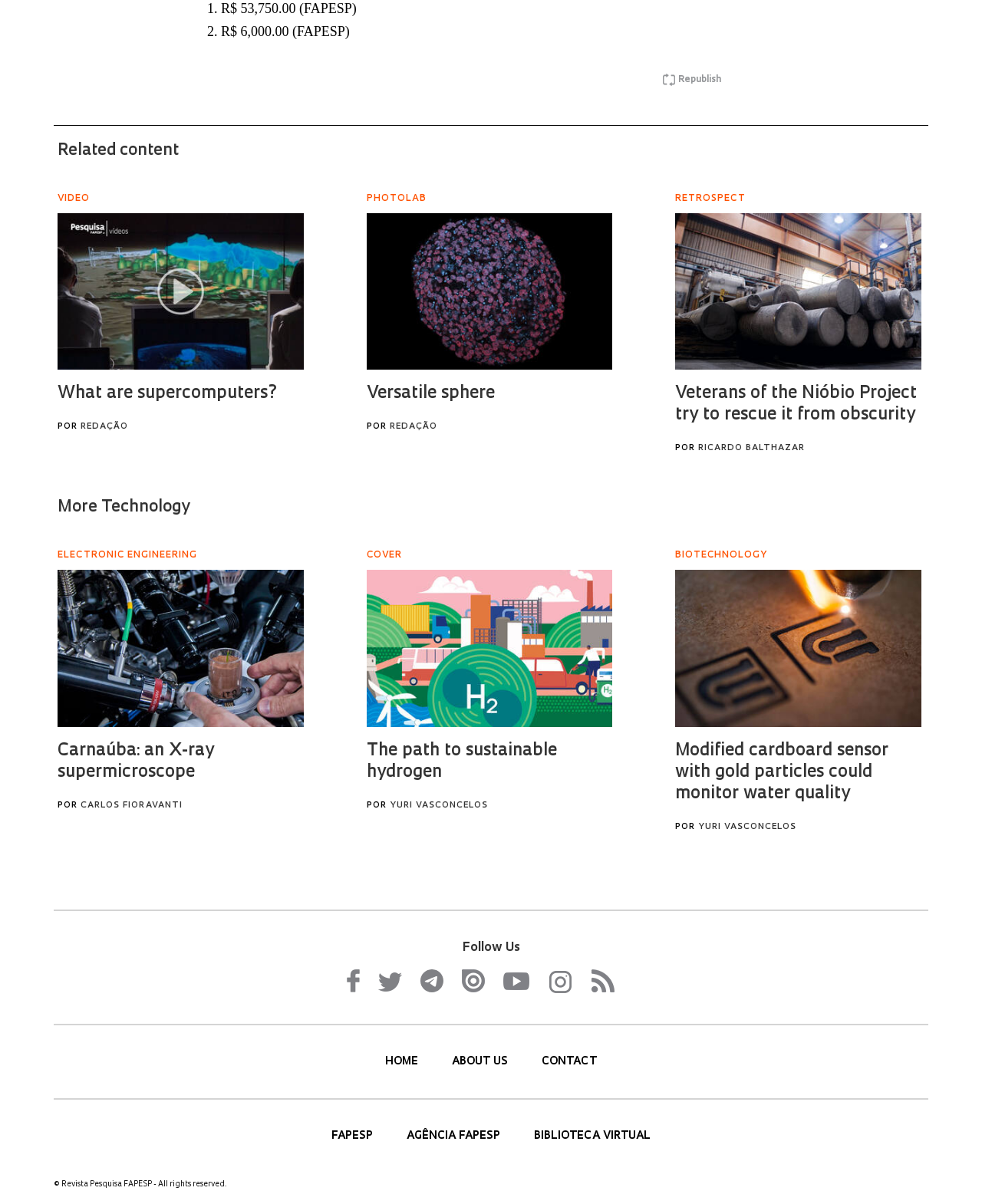Please locate the bounding box coordinates of the element's region that needs to be clicked to follow the instruction: "Go to HOME". The bounding box coordinates should be provided as four float numbers between 0 and 1, i.e., [left, top, right, bottom].

[0.392, 0.877, 0.429, 0.887]